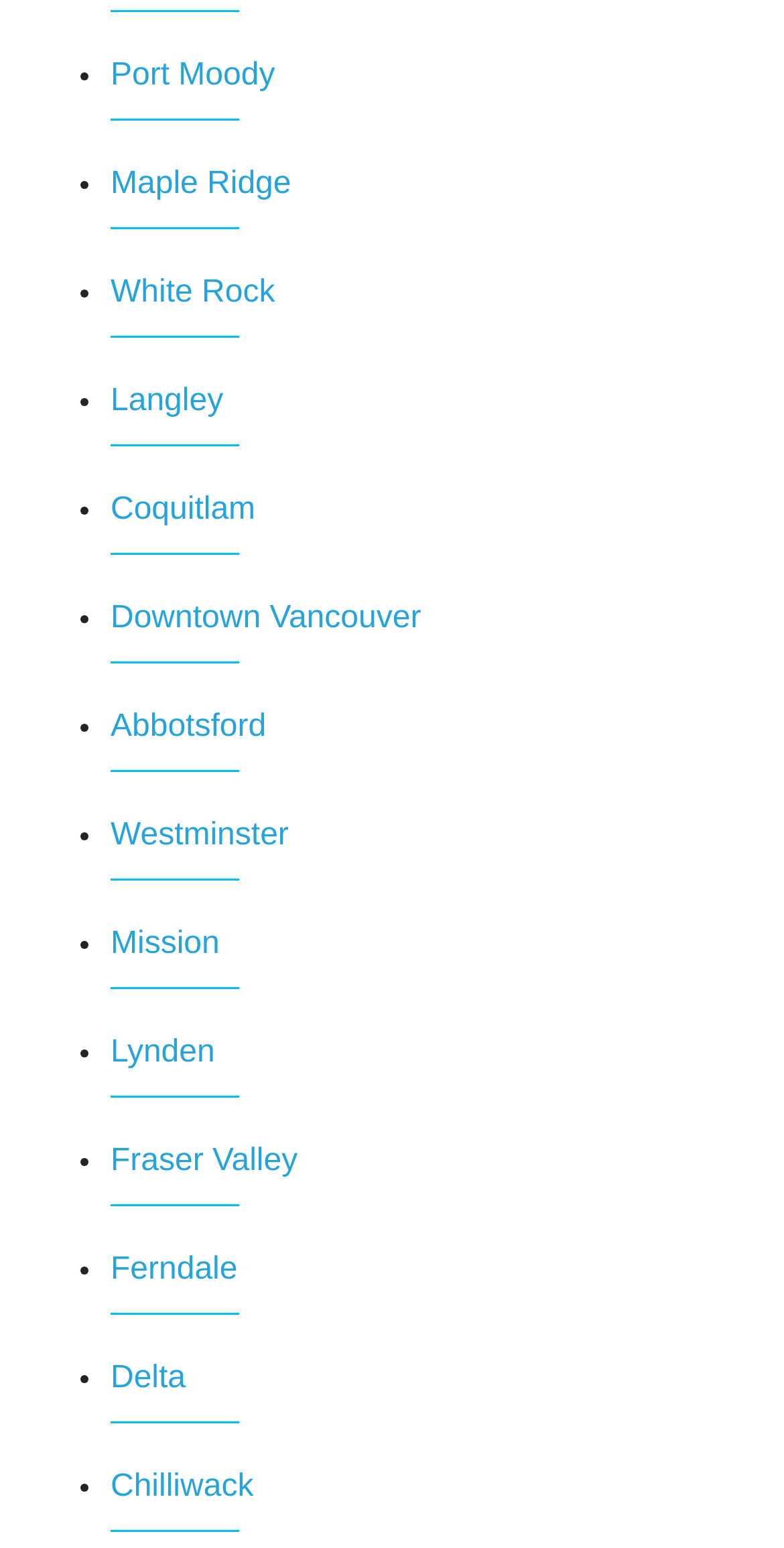Please identify the bounding box coordinates of the element's region that I should click in order to complete the following instruction: "select Langley". The bounding box coordinates consist of four float numbers between 0 and 1, i.e., [left, top, right, bottom].

[0.141, 0.248, 0.285, 0.27]